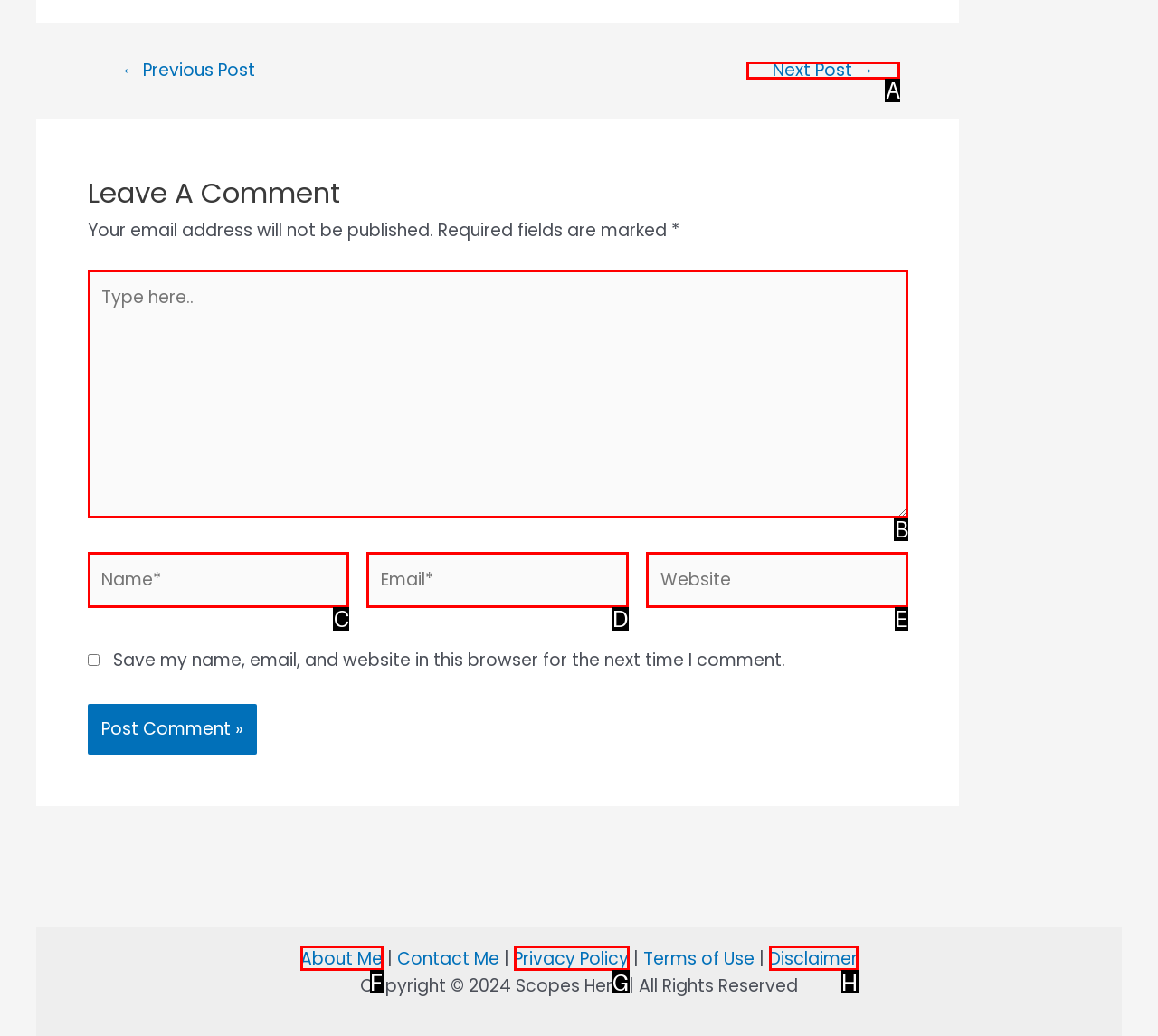Identify the letter of the option that should be selected to accomplish the following task: Type a message. Provide the letter directly.

B